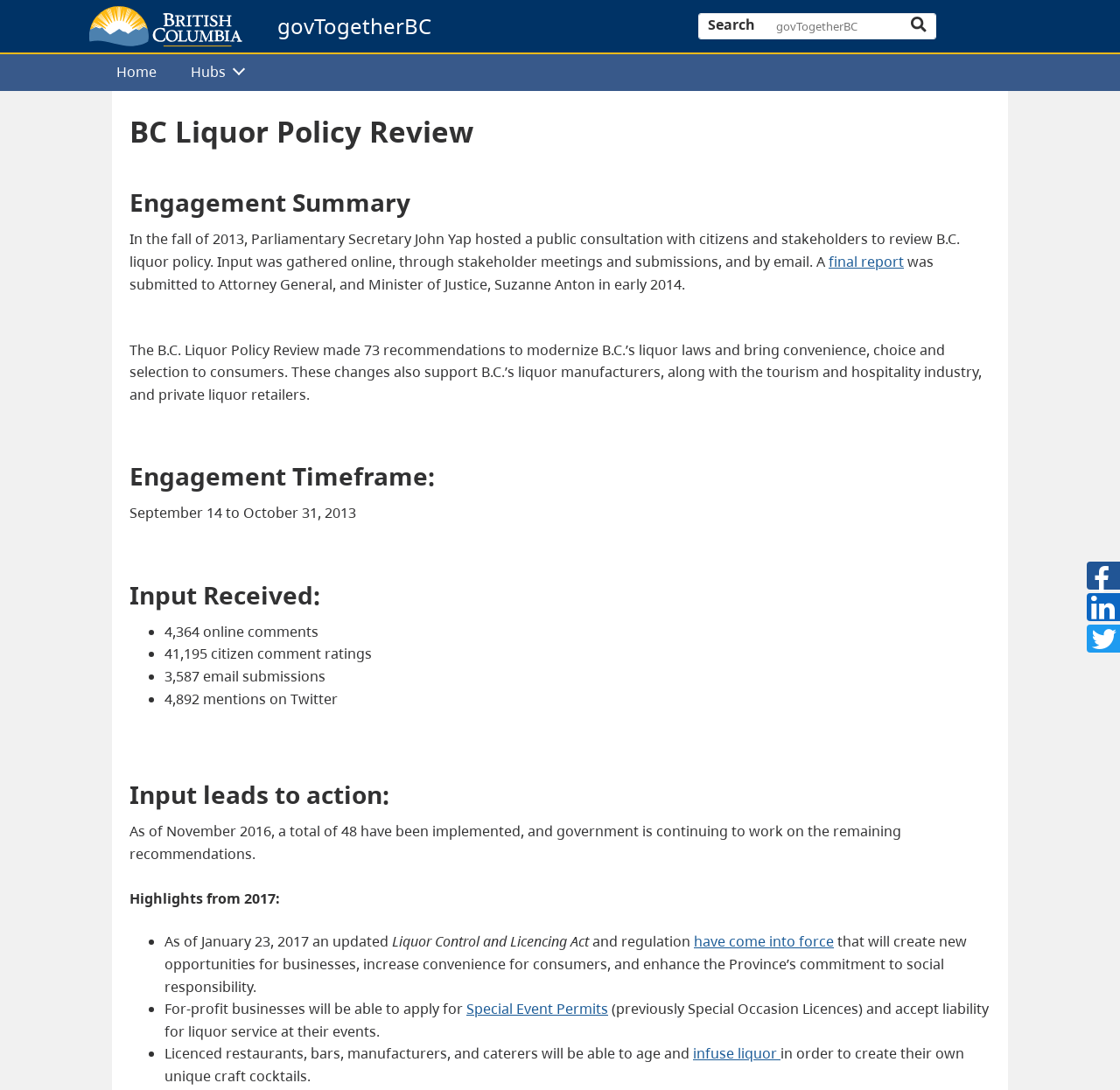Give a one-word or phrase response to the following question: What is the purpose of the consultation?

To review B.C. liquor policy